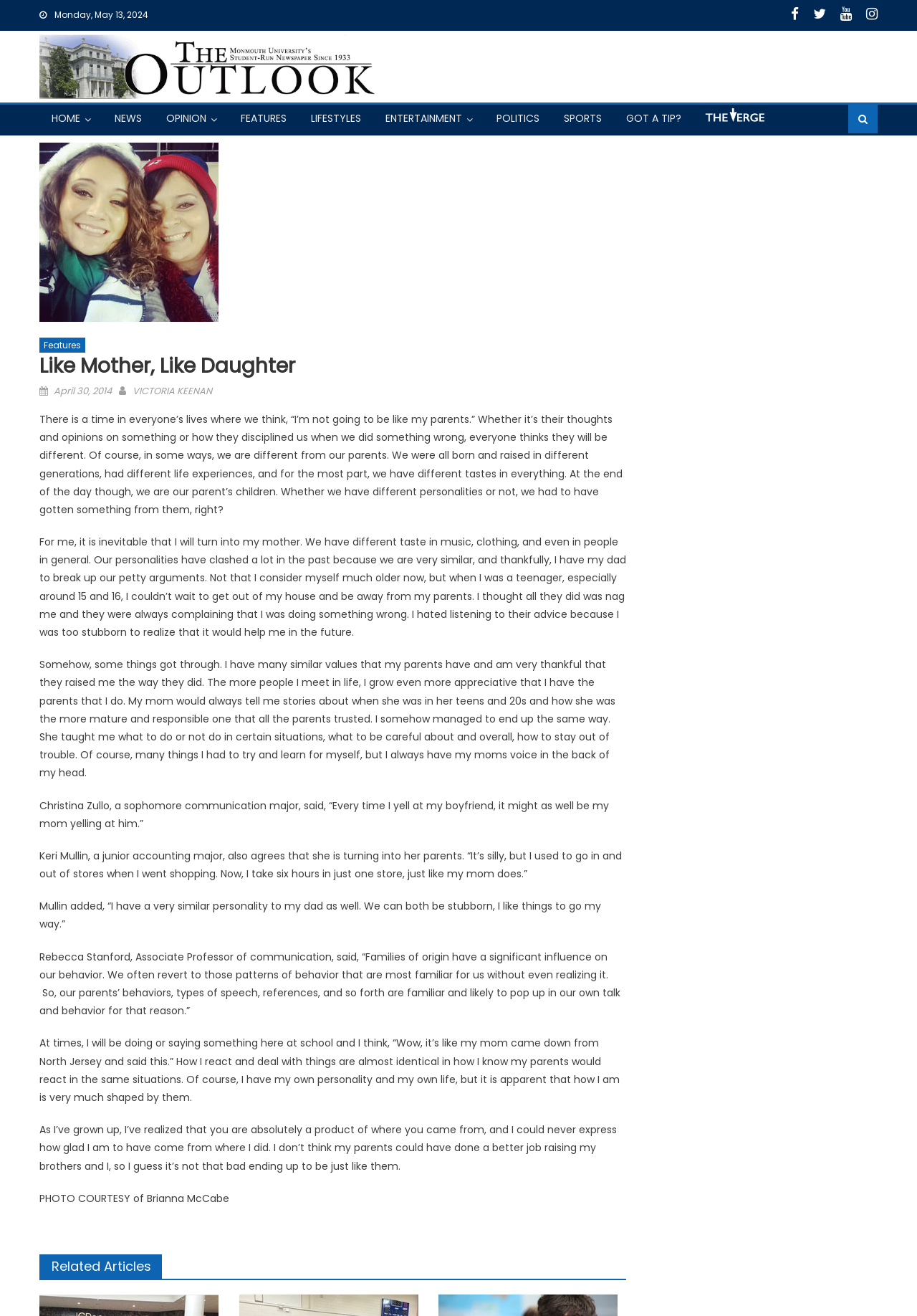Use a single word or phrase to answer the question: What is the name of the author of the article?

VICTORIA KEENAN